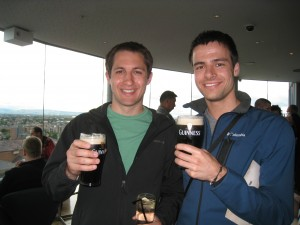Identify and describe all the elements present in the image.

In this lively scene captured at the Gravity Bar, two friends are joyfully raising their glasses as they enjoy a perfect pint of Guinness. The expansive windows behind them reveal a panoramic view of Dublin, enhancing the festive atmosphere. One of the friends is dressed in a dark jacket, while the other sports a green shirt, both exuding a spirit of camaraderie. The setting reflects a classic moment from their visit to the iconic Guinness Storehouse, where they savored not just the famed stout but also the breathtaking scenery. This image encapsulates the enjoyment of good company and fine Irish tradition.